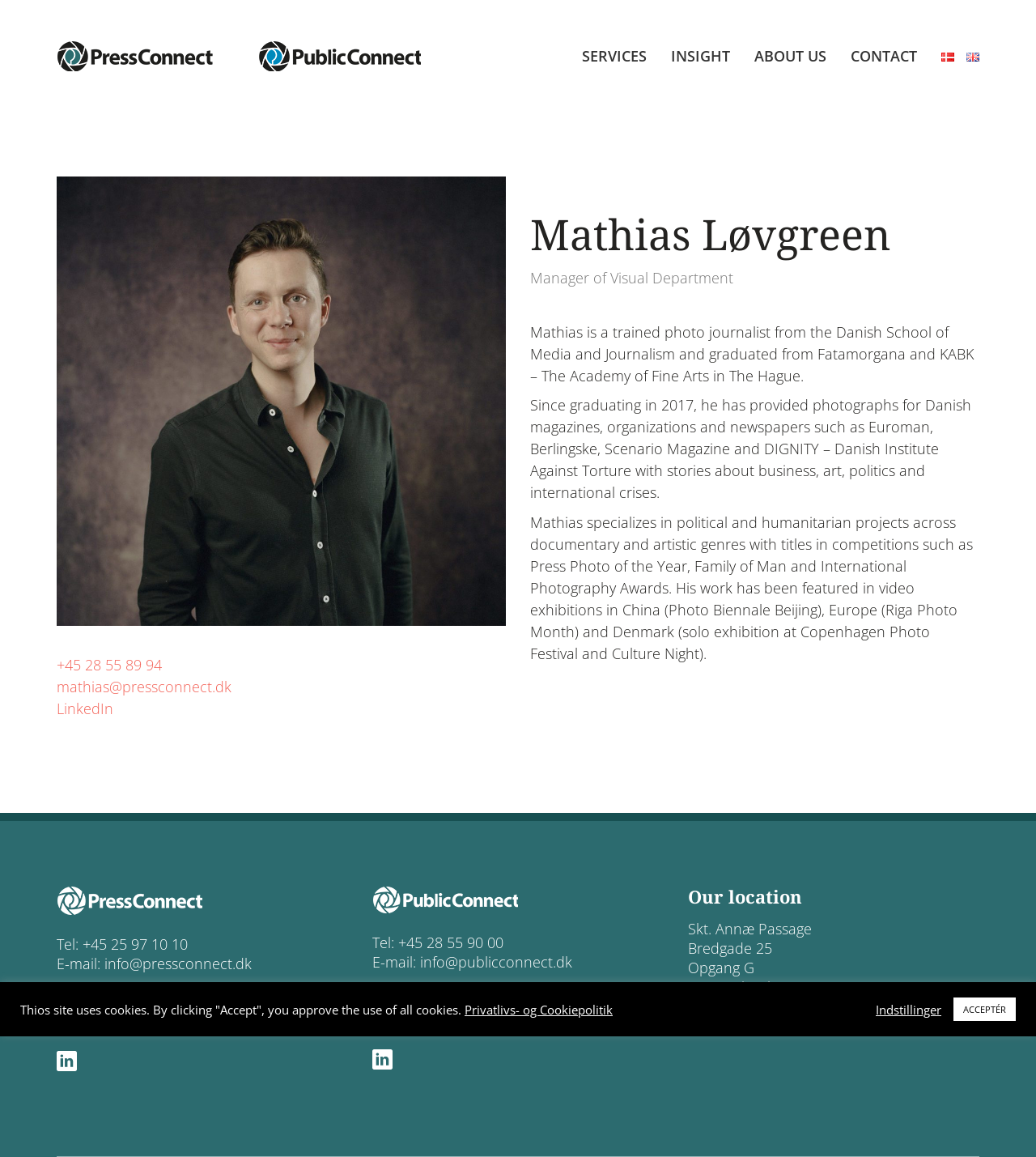What is the language of the webpage?
Can you provide a detailed and comprehensive answer to the question?

Although the webpage has links to switch to Danish, the default language of the webpage is English, as most of the text is in English.